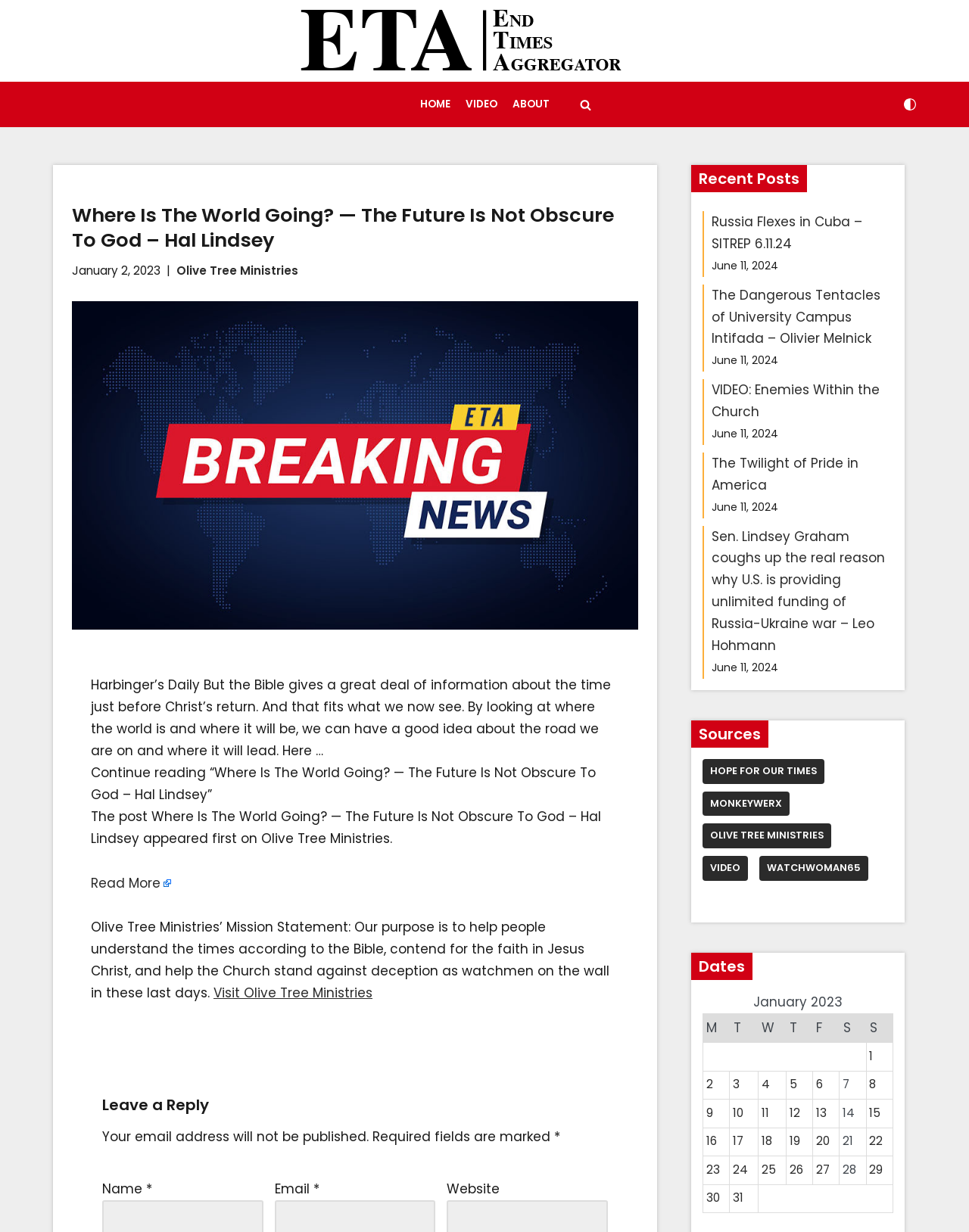Can you specify the bounding box coordinates for the region that should be clicked to fulfill this instruction: "Visit Olive Tree Ministries".

[0.22, 0.799, 0.384, 0.813]